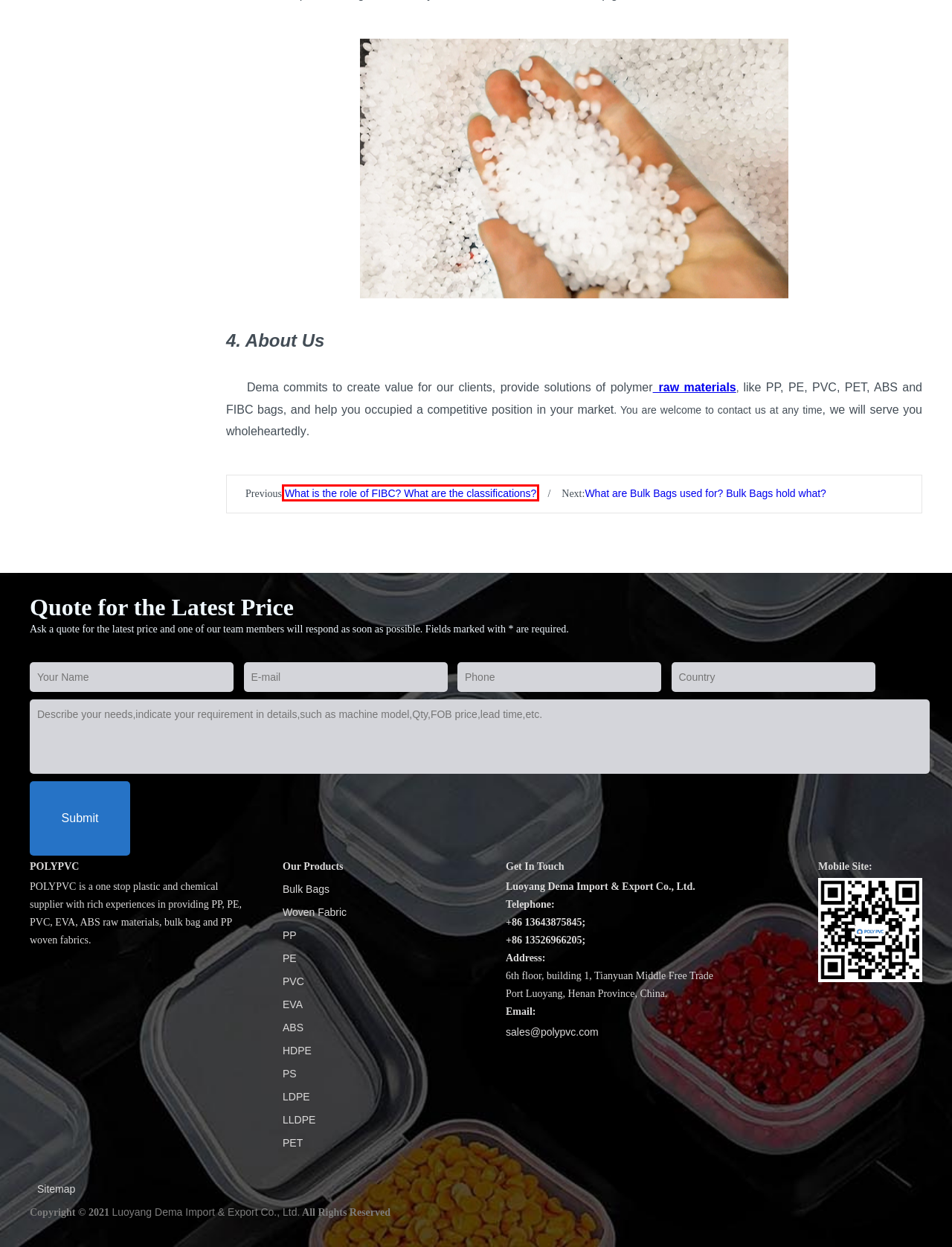Observe the screenshot of a webpage with a red bounding box around an element. Identify the webpage description that best fits the new page after the element inside the bounding box is clicked. The candidates are:
A. What are Bulk Bags used for? Bulk Bags hold  what?|News|POLYPVC
B. Strong, Economical and Dependable PP woven fabrics, Polypropylene Woven fabrics | POLYPVC
C. Contact Polypvc, the professional PP, PE, PVC Plastic Raw Material Supplier
D. Latest news and technology on PP, PE, PVC, EVA, ABS raw material | Polypvc
E. Common PVC boards|News|POLYPVC
F. High-quality materials, including PP, PE, PVC, EVA, and ABS raw materials. | POLYPVC
G. One-ton Bag, Bulk Bags, Poly Woven fabric bags | POLYPVC
H. What is the role of FIBC? What are the classifications?|News|POLYPVC

H